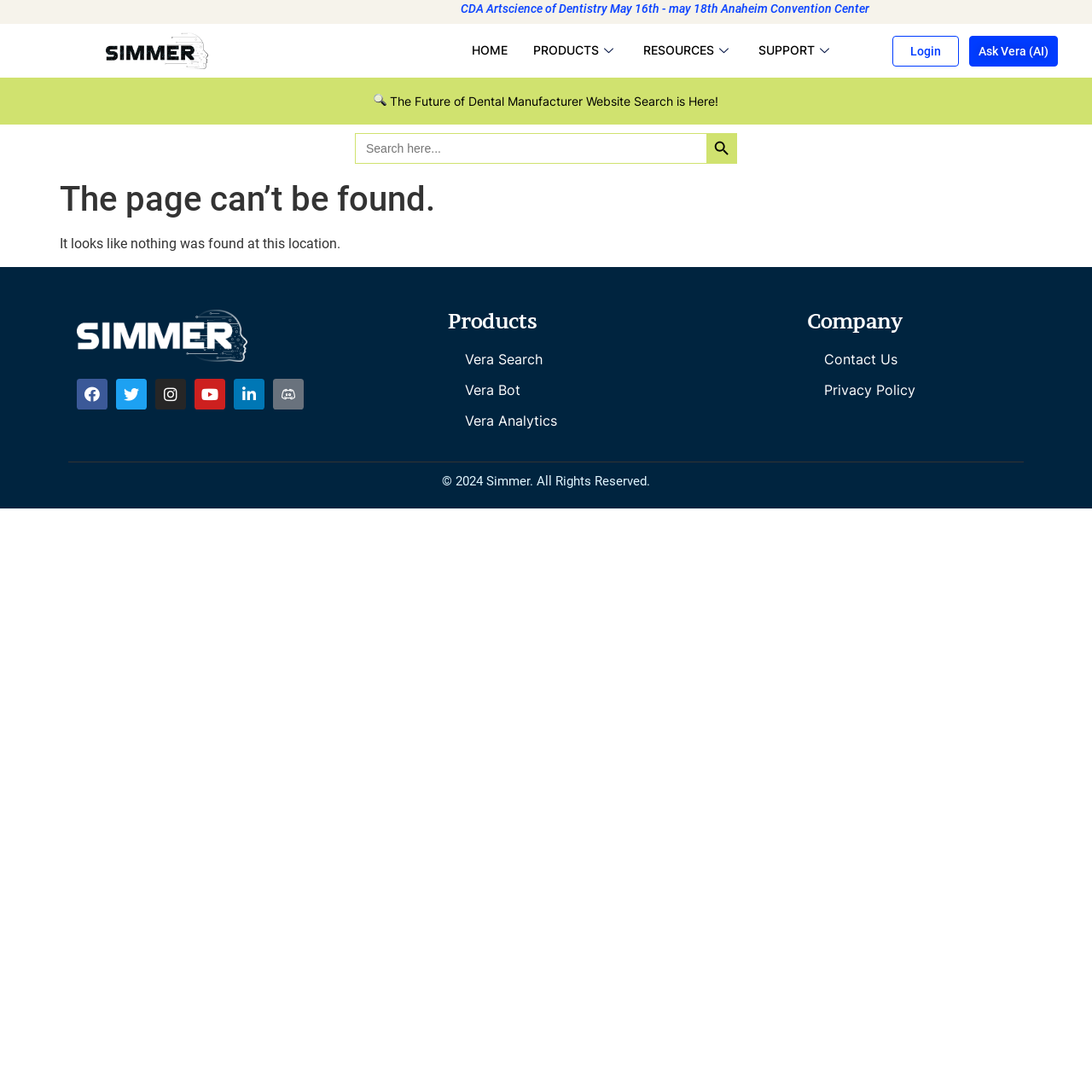Provide a short, one-word or phrase answer to the question below:
What is the purpose of the search bar on the webpage?

To search for products